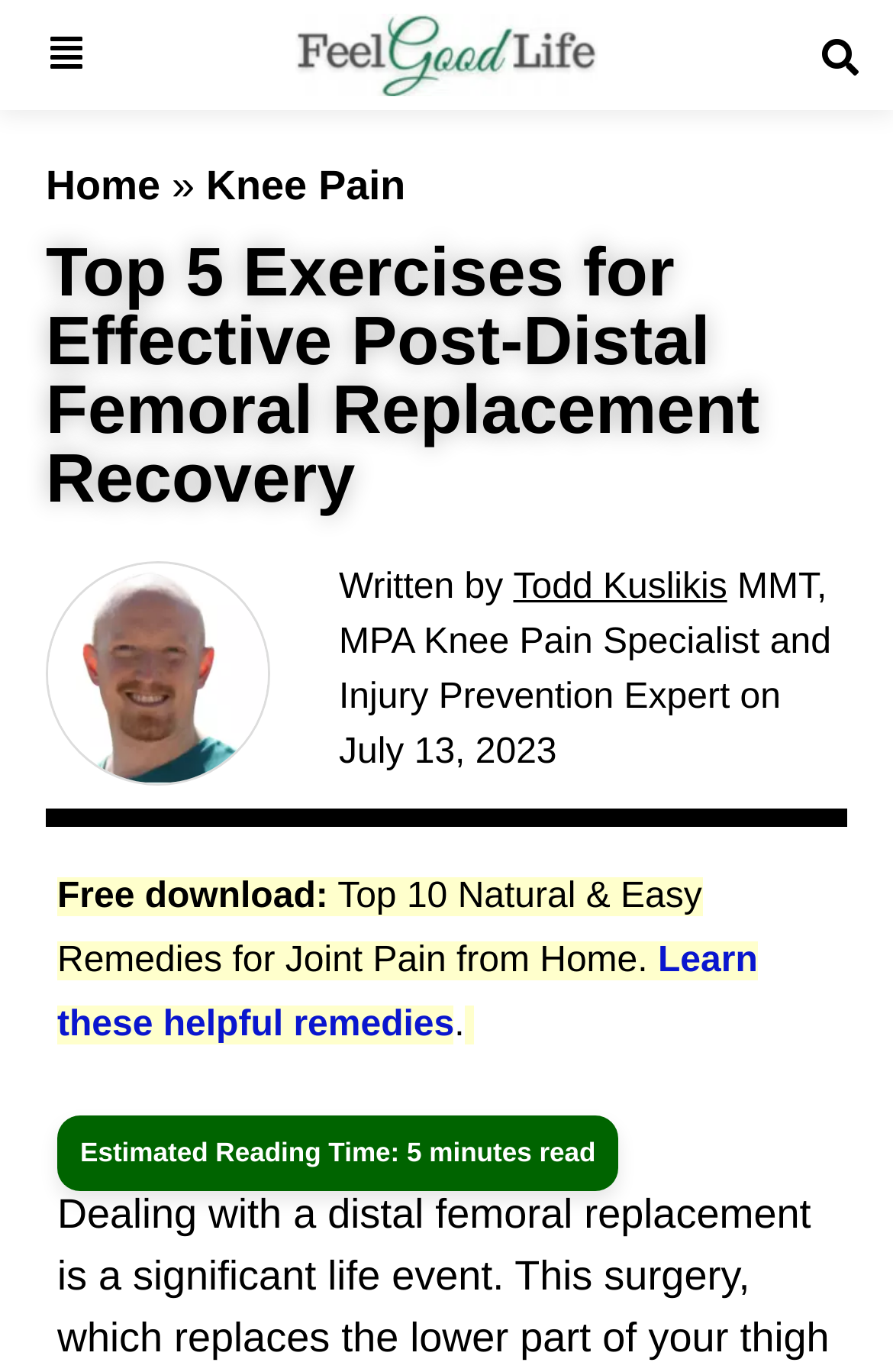What is the date of publication of the article?
Provide a detailed and extensive answer to the question.

The date of publication of the article is 'July 13, 2023' which is mentioned below the author's name, indicating that the article was published on this specific date.